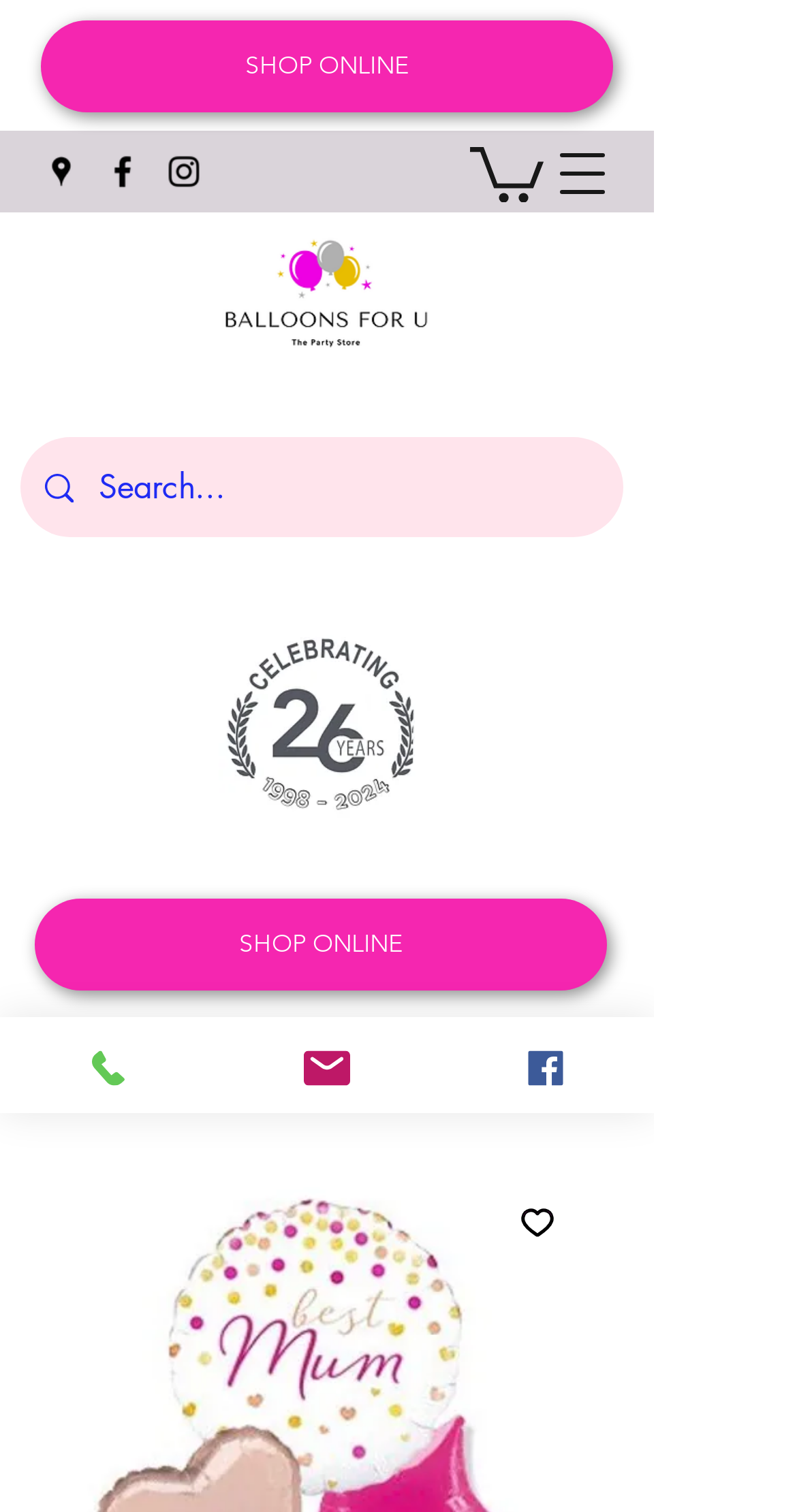Find the bounding box of the UI element described as follows: "Phone".

[0.0, 0.673, 0.274, 0.736]